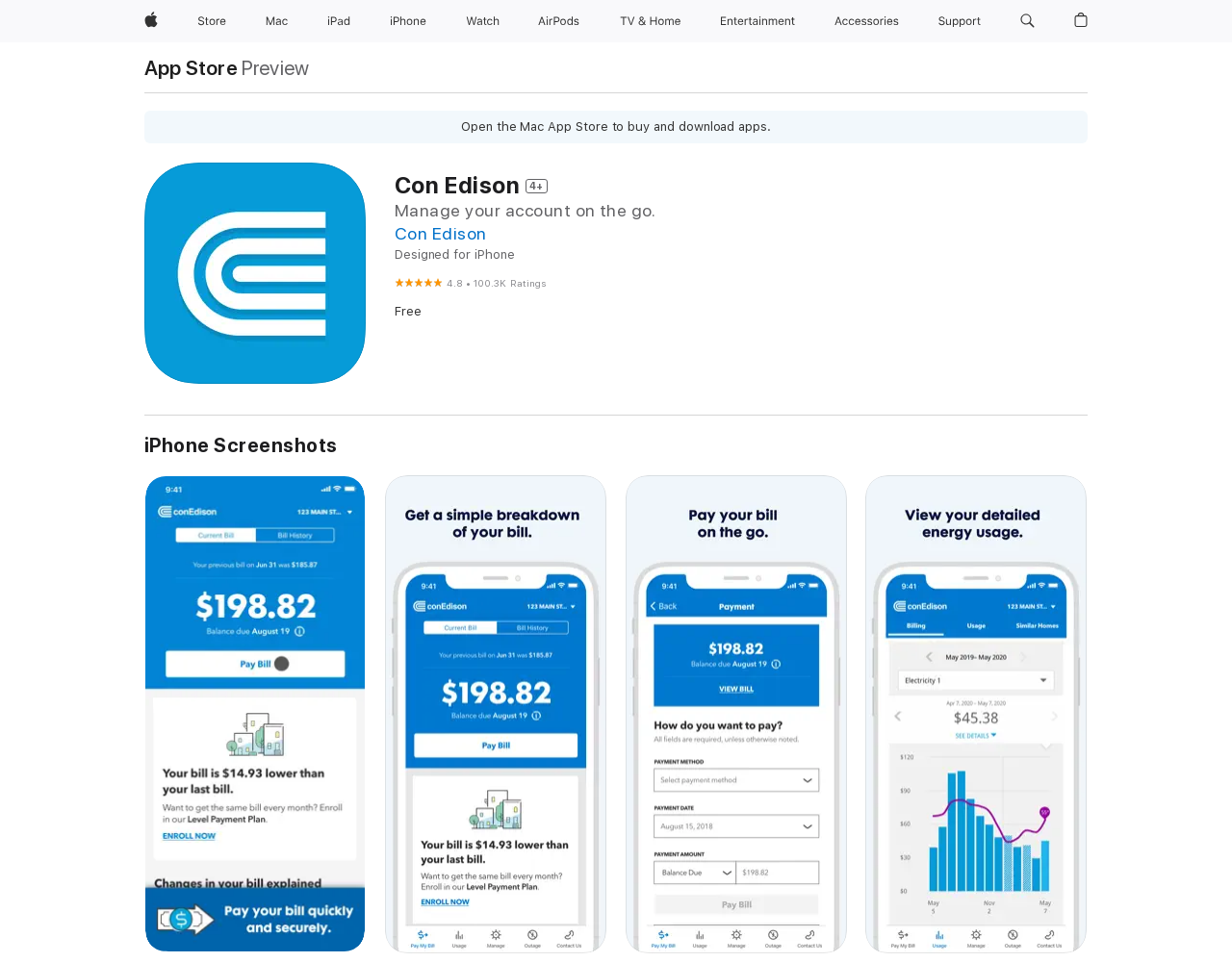Please provide a one-word or phrase answer to the question: 
How many screenshots are available for iPhone?

Not specified